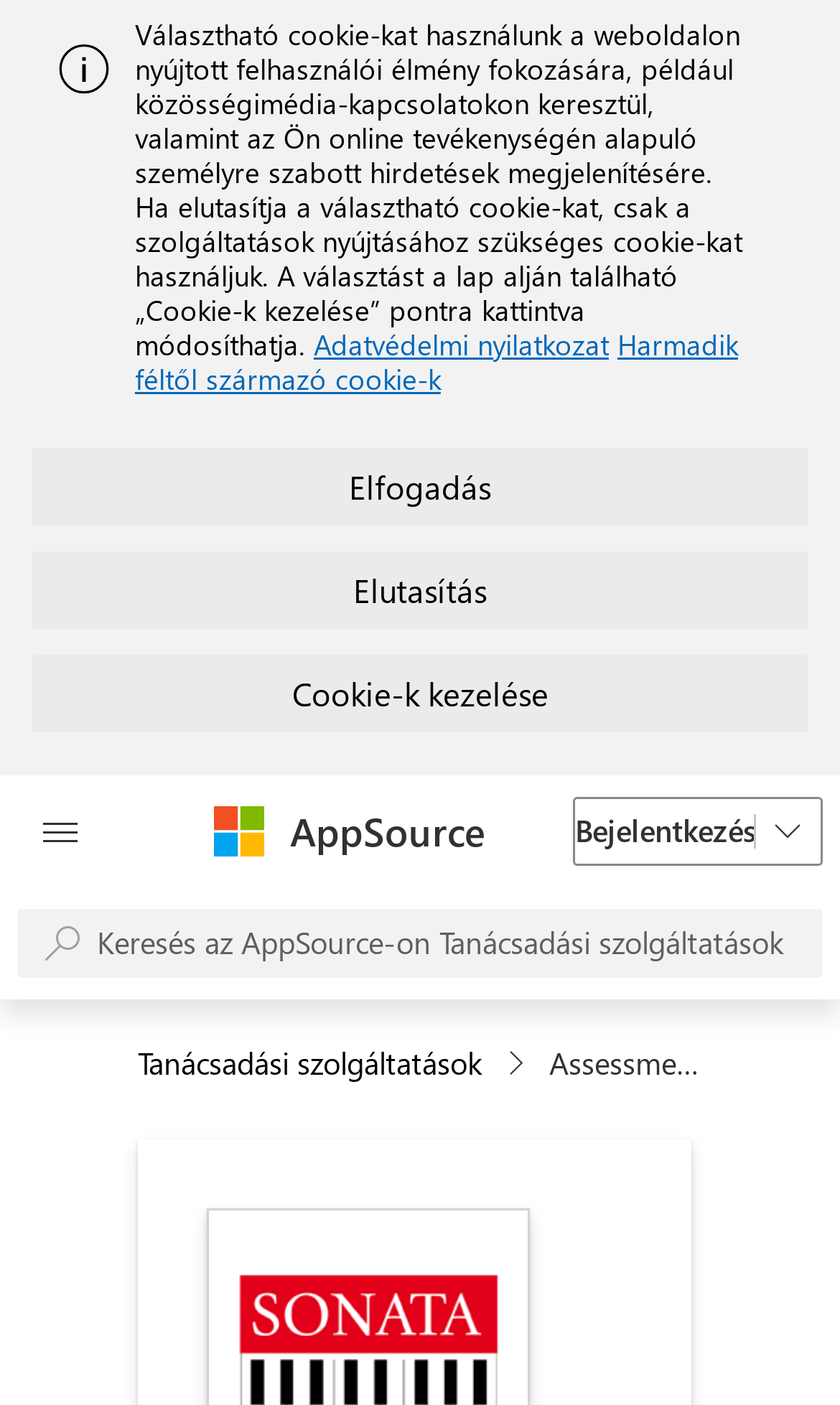What is the title or heading displayed on the webpage?

Assessment for Modernization of on-premises AX or CRM